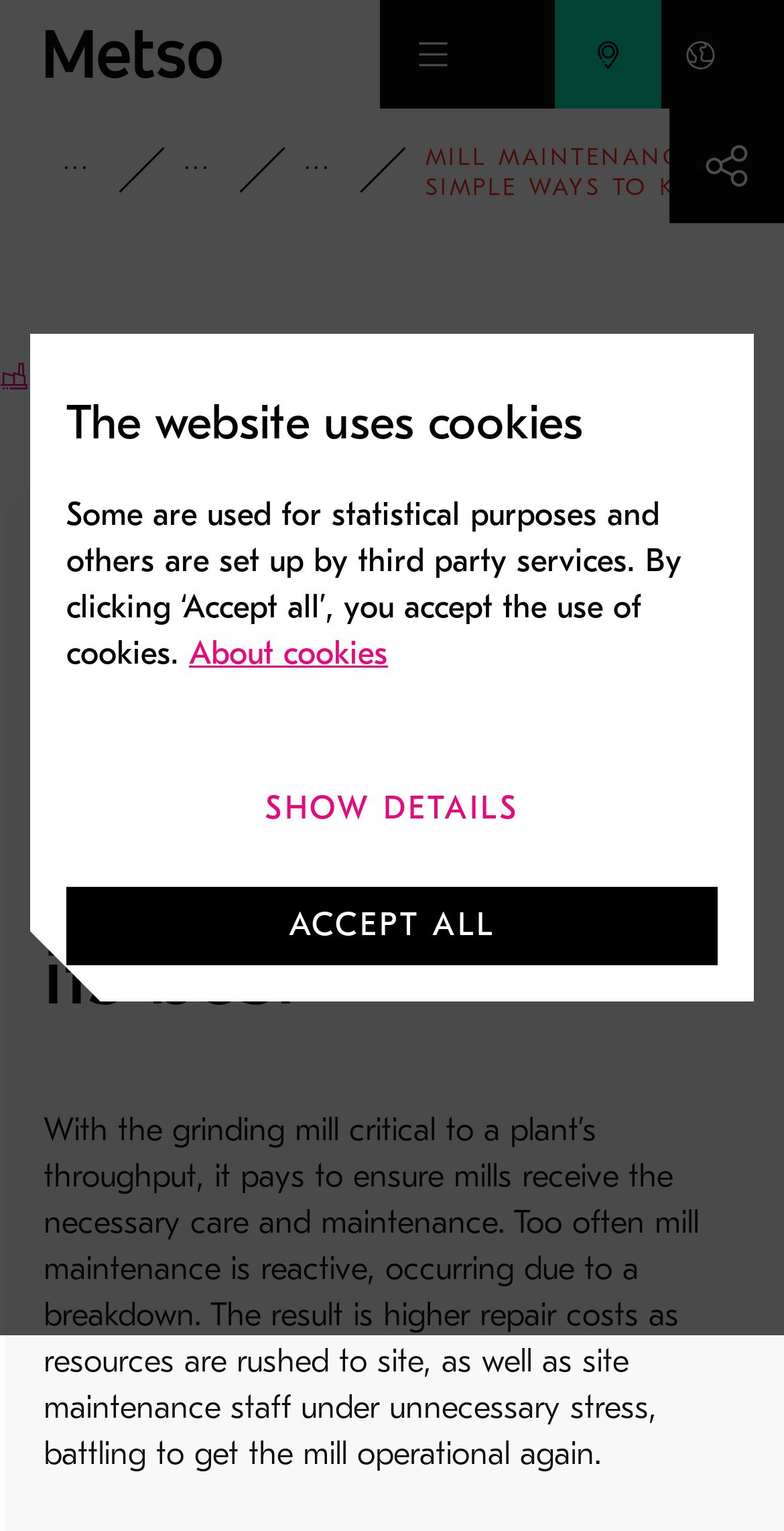Please respond to the question using a single word or phrase:
Can users show more content on this webpage?

Yes